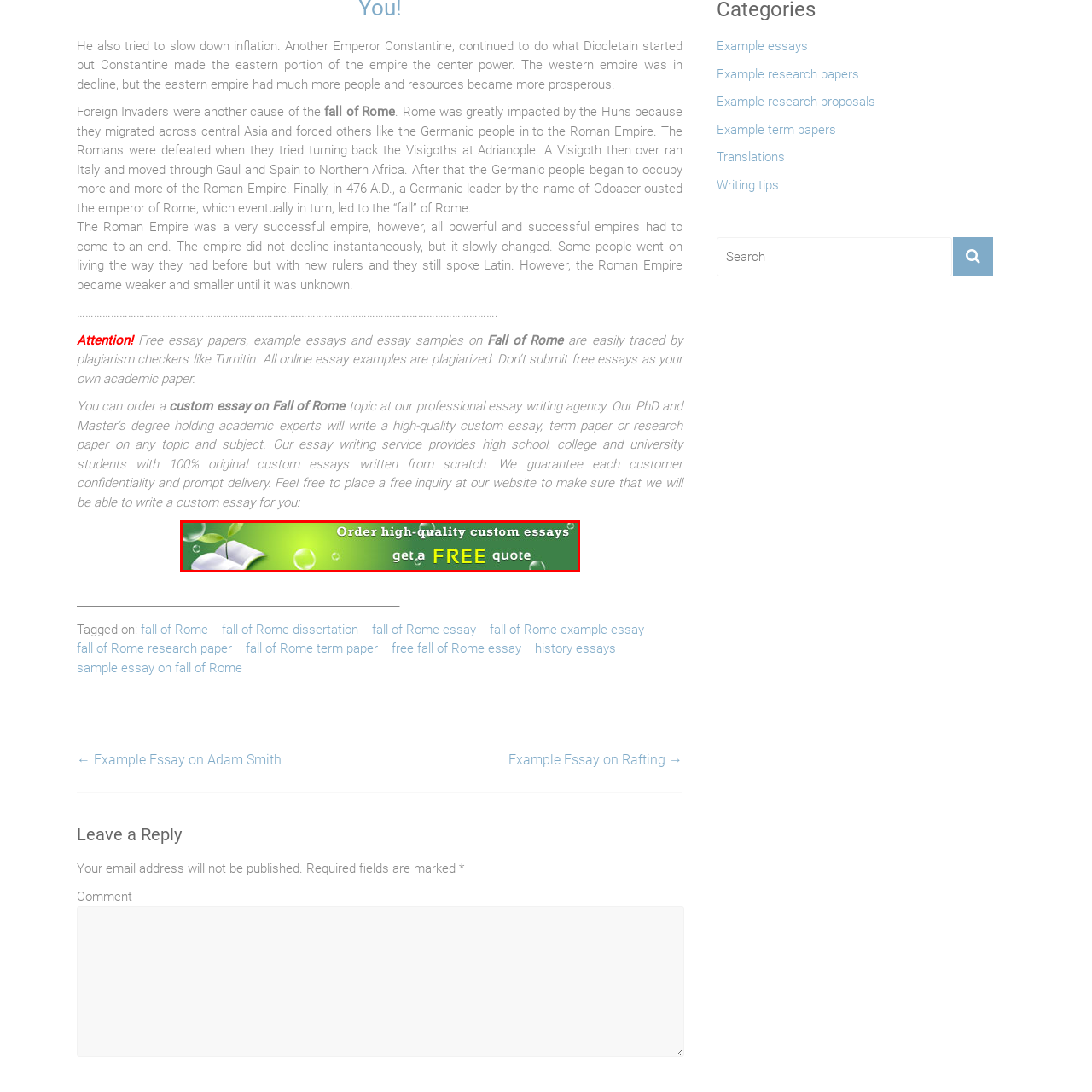Please review the portion of the image contained within the red boundary and provide a detailed answer to the subsequent question, referencing the image: What is growing from the open book?

According to the caption, a small plant is sprouting from an open book, symbolizing growth and knowledge.